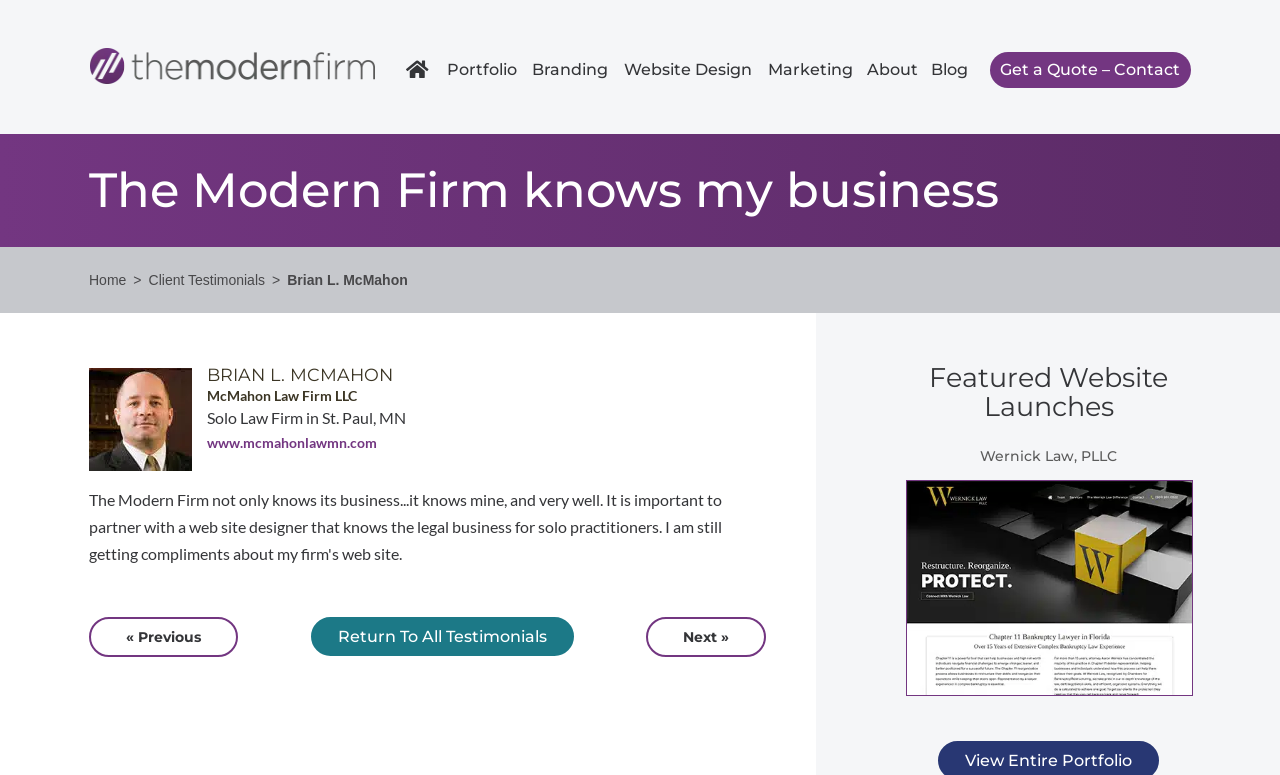Provide the bounding box coordinates of the UI element that matches the description: "Return To All Testimonials".

[0.243, 0.797, 0.448, 0.847]